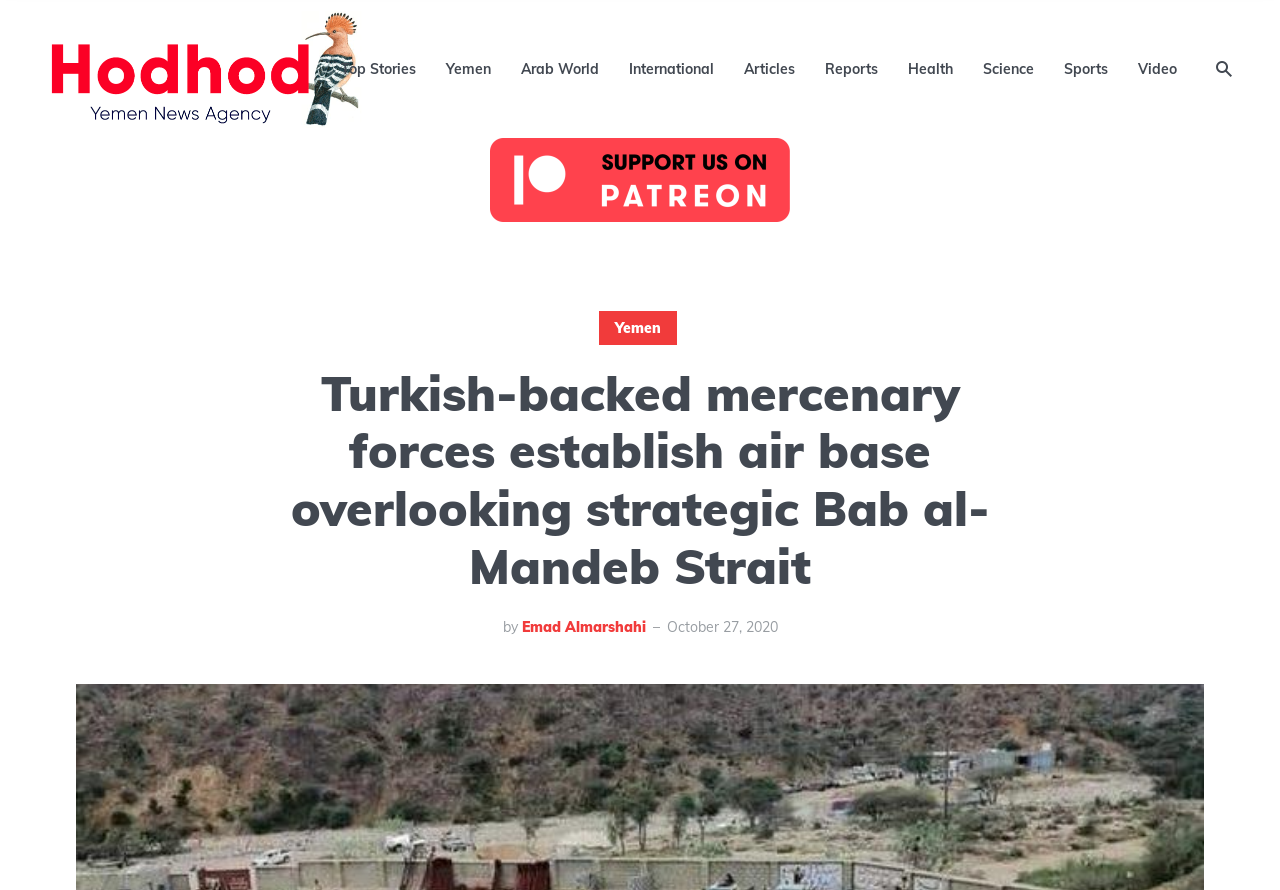Can you locate the main headline on this webpage and provide its text content?

Turkish-backed mercenary forces establish air base overlooking strategic Bab al-Mandeb Strait